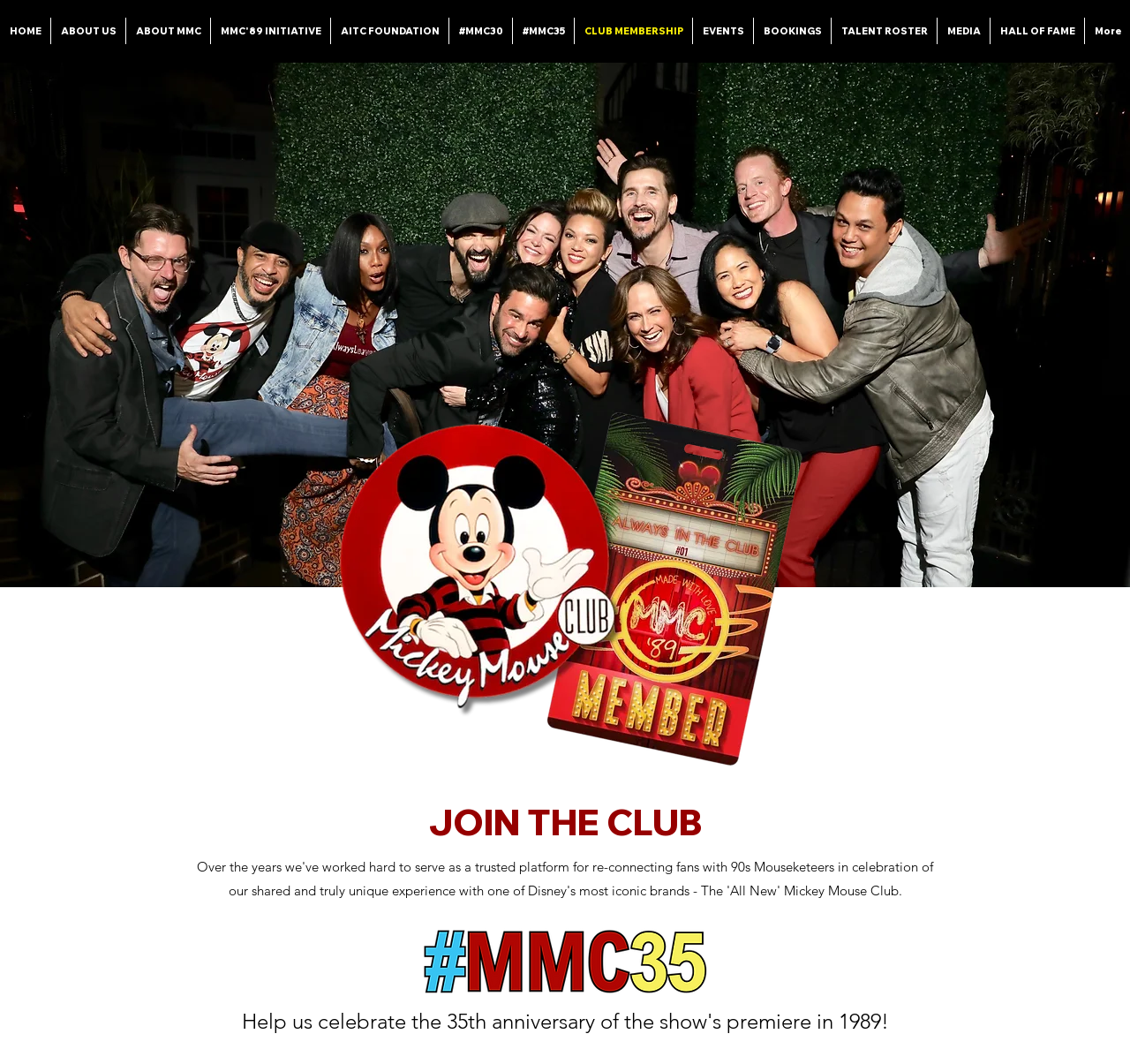What is the first navigation link?
From the image, respond with a single word or phrase.

HOME